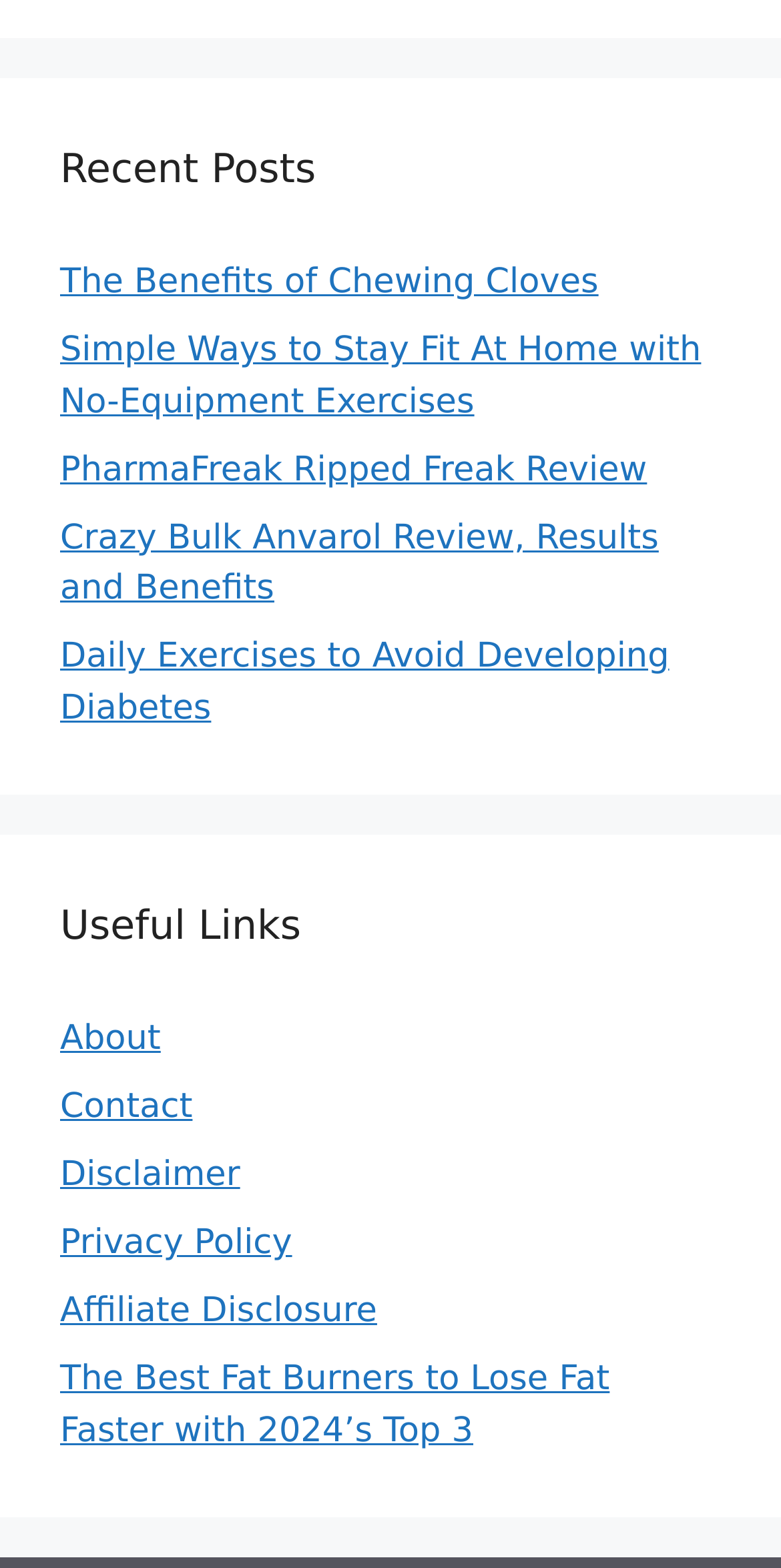Please identify the coordinates of the bounding box for the clickable region that will accomplish this instruction: "read about the benefits of chewing cloves".

[0.077, 0.168, 0.766, 0.193]